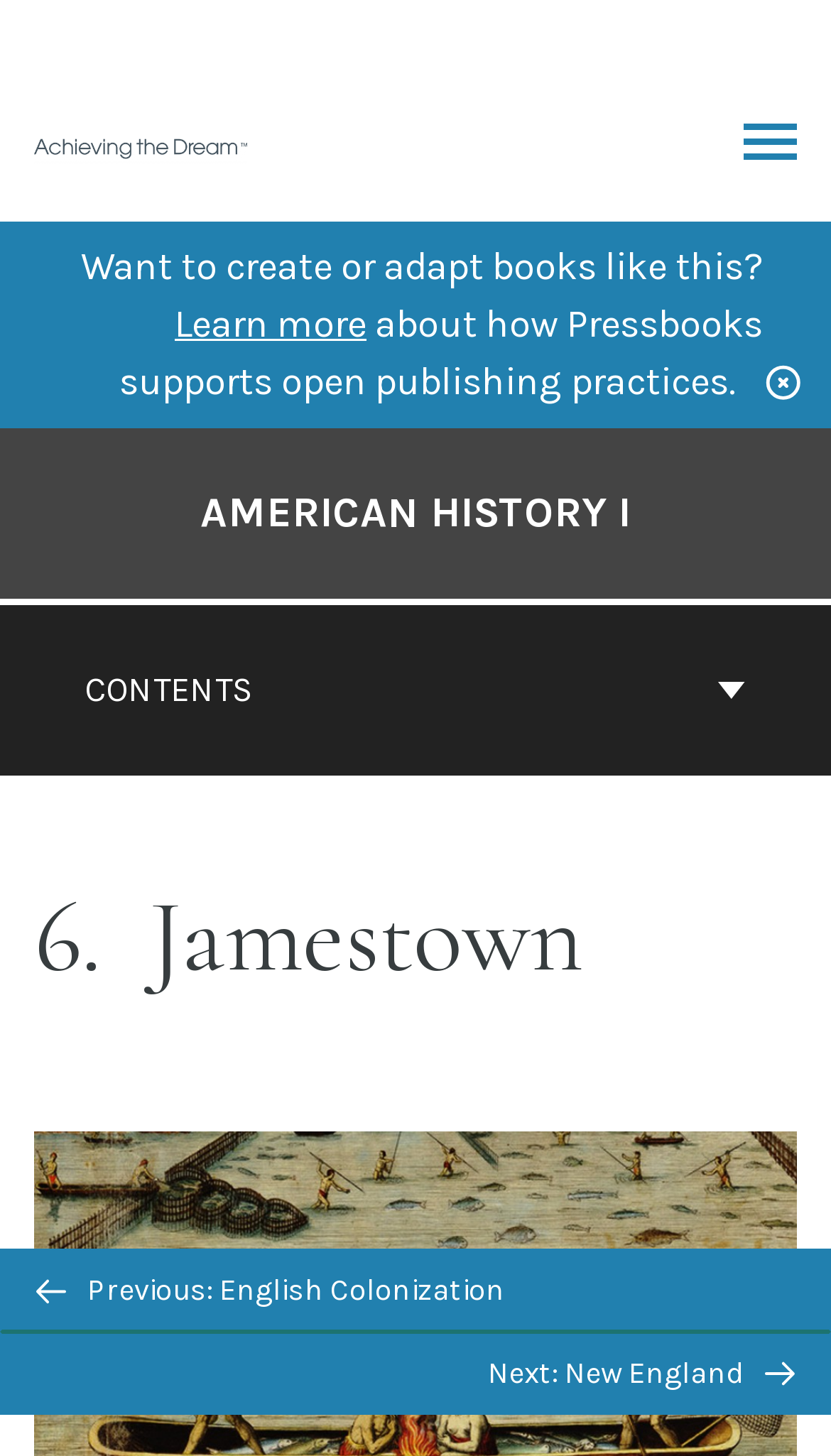What is the purpose of the 'BACK TO TOP' button?
Please provide a comprehensive answer based on the contents of the image.

The 'BACK TO TOP' button is present in the navigation section 'Previous/next navigation' and its purpose can be inferred from its text. It is likely that clicking this button will take the user back to the top of the current webpage.